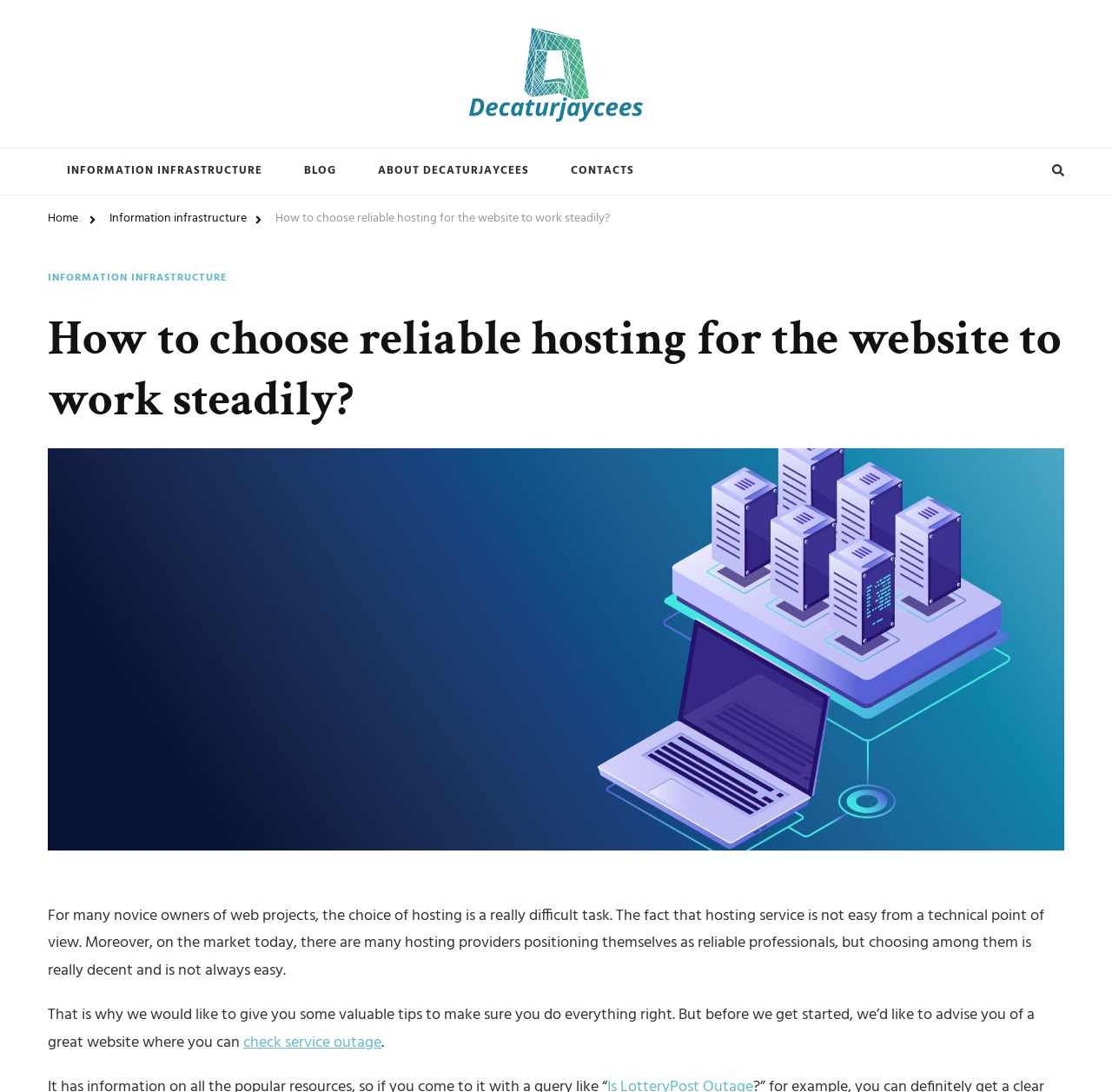From the details in the image, provide a thorough response to the question: What is the purpose of the webpage?

The webpage's content suggests that its purpose is to provide valuable tips to novice web project owners on how to choose a reliable hosting service. The text 'That is why we would like to give you some valuable tips to make sure you do everything right.' implies that the webpage aims to educate readers on this topic.